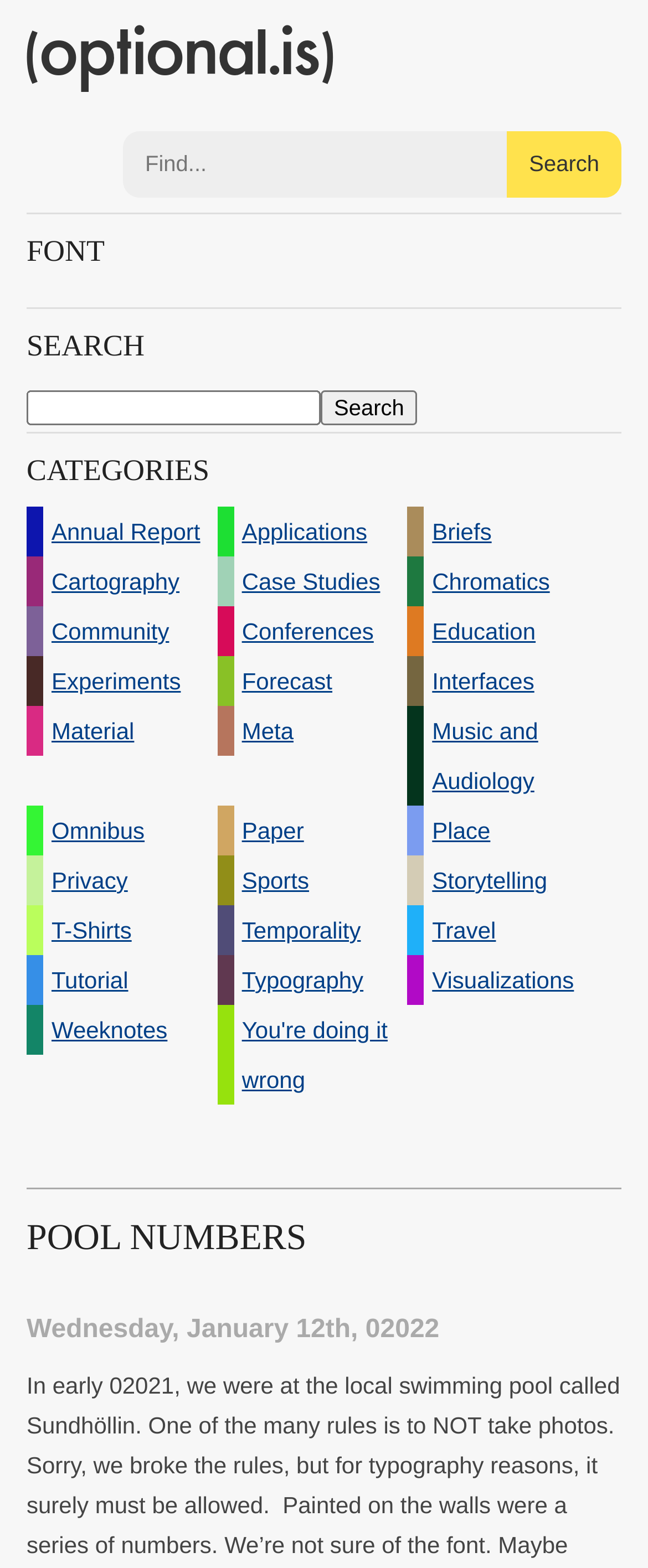What is the first category listed?
Could you give a comprehensive explanation in response to this question?

I looked at the list of categories under the 'CATEGORIES' heading and found that the first category listed is 'Annual Report'.